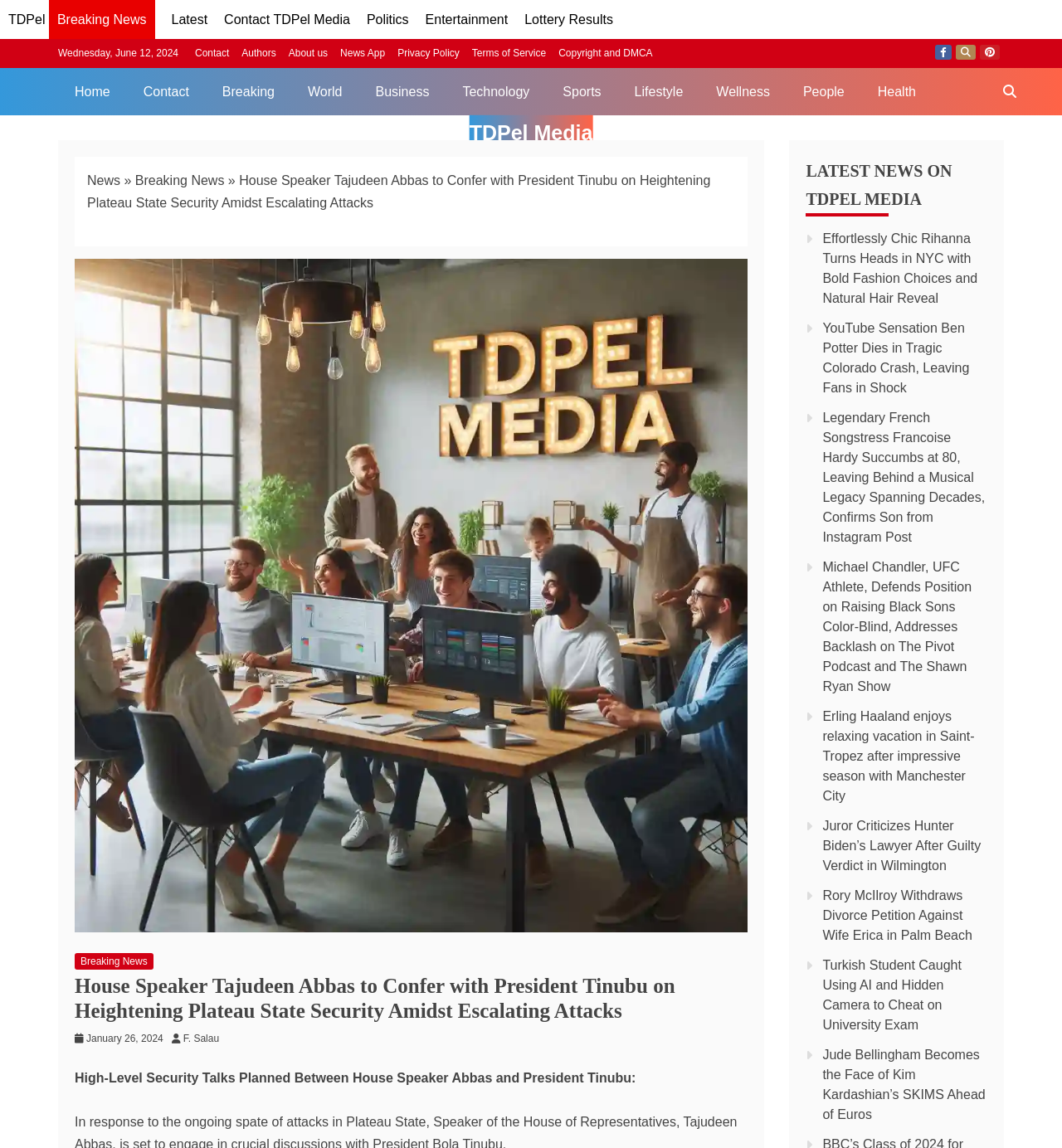Provide the bounding box coordinates of the HTML element this sentence describes: "January 25, 2024January 26, 2024". The bounding box coordinates consist of four float numbers between 0 and 1, i.e., [left, top, right, bottom].

[0.081, 0.9, 0.154, 0.91]